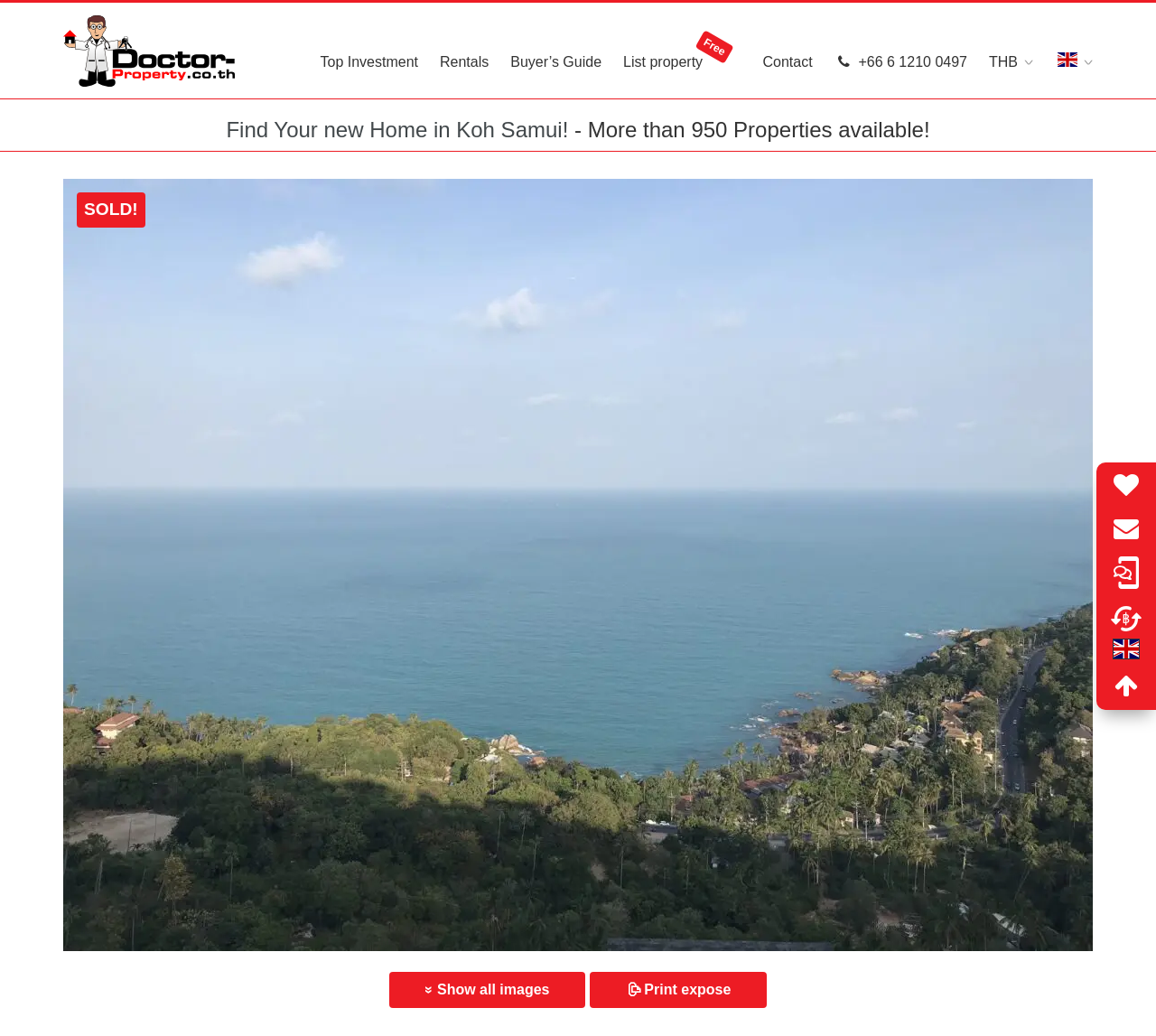How many links are there in the top navigation bar? Look at the image and give a one-word or short phrase answer.

7